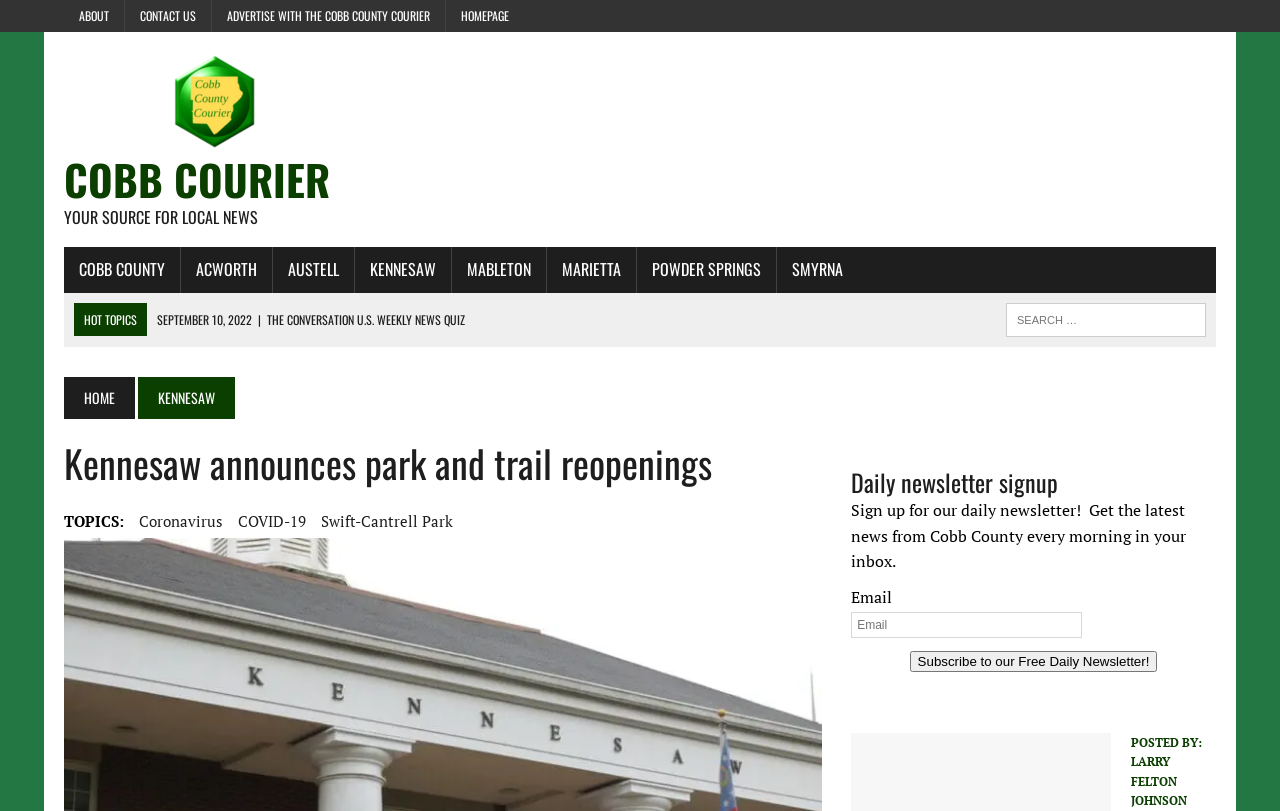Locate the bounding box of the UI element defined by this description: "COVID-19". The coordinates should be given as four float numbers between 0 and 1, formatted as [left, top, right, bottom].

[0.186, 0.627, 0.239, 0.657]